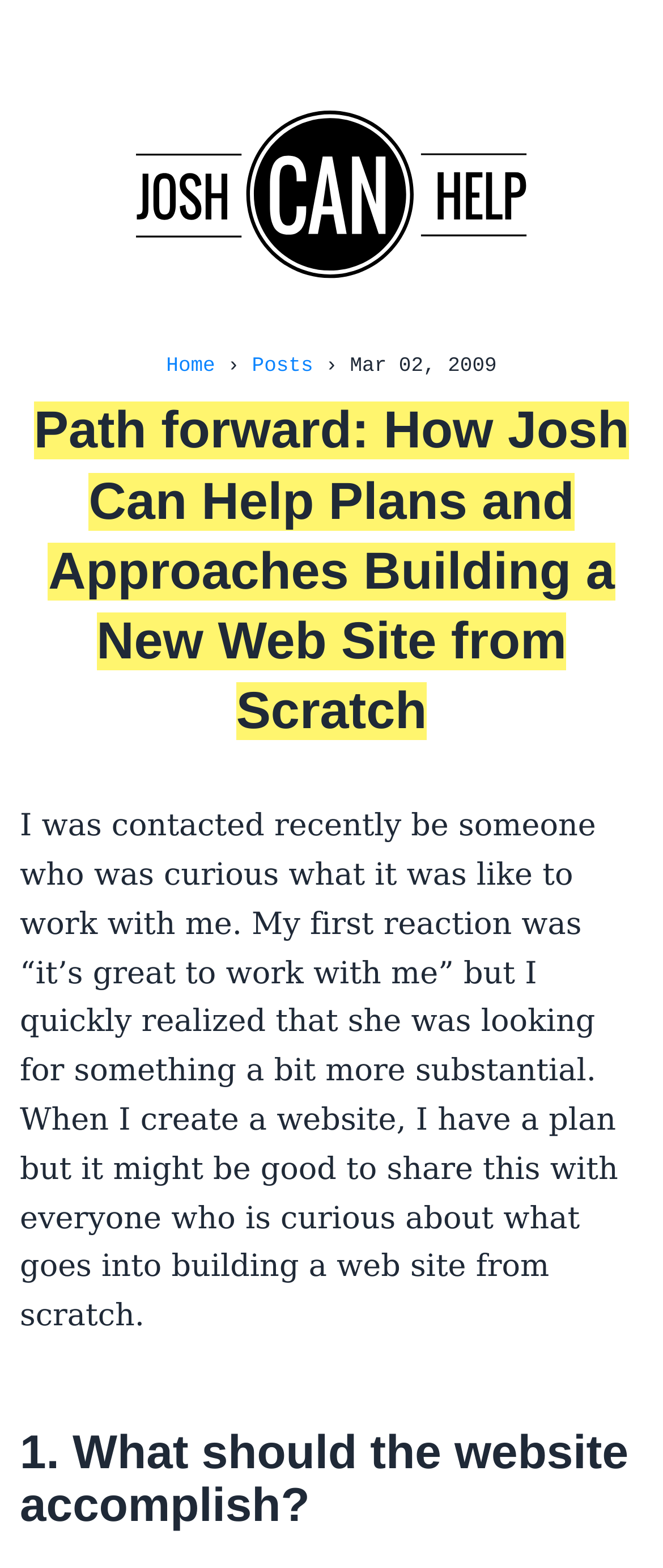Offer a thorough description of the webpage.

The webpage appears to be a blog post or article about the process of building a website from scratch. At the top, there is a header section that spans almost the entire width of the page, containing a logo image on the left and several links to the right, including "Home" and "Posts". Below the logo, there is a small arrow symbol (›) separating the links.

Below the header section, there is a main heading that reads "Path forward: How Josh Can Help Plans and Approaches Building a New Web Site from Scratch" in a large font size, taking up most of the page width. 

Following the main heading, there is a block of text that summarizes the content of the webpage. The text explains that the author was asked about their experience working with clients and decided to share their plan for building a website from scratch. 

Further down, there is a subheading "1. What should the website accomplish?" which suggests that the webpage will outline a step-by-step approach to building a website.